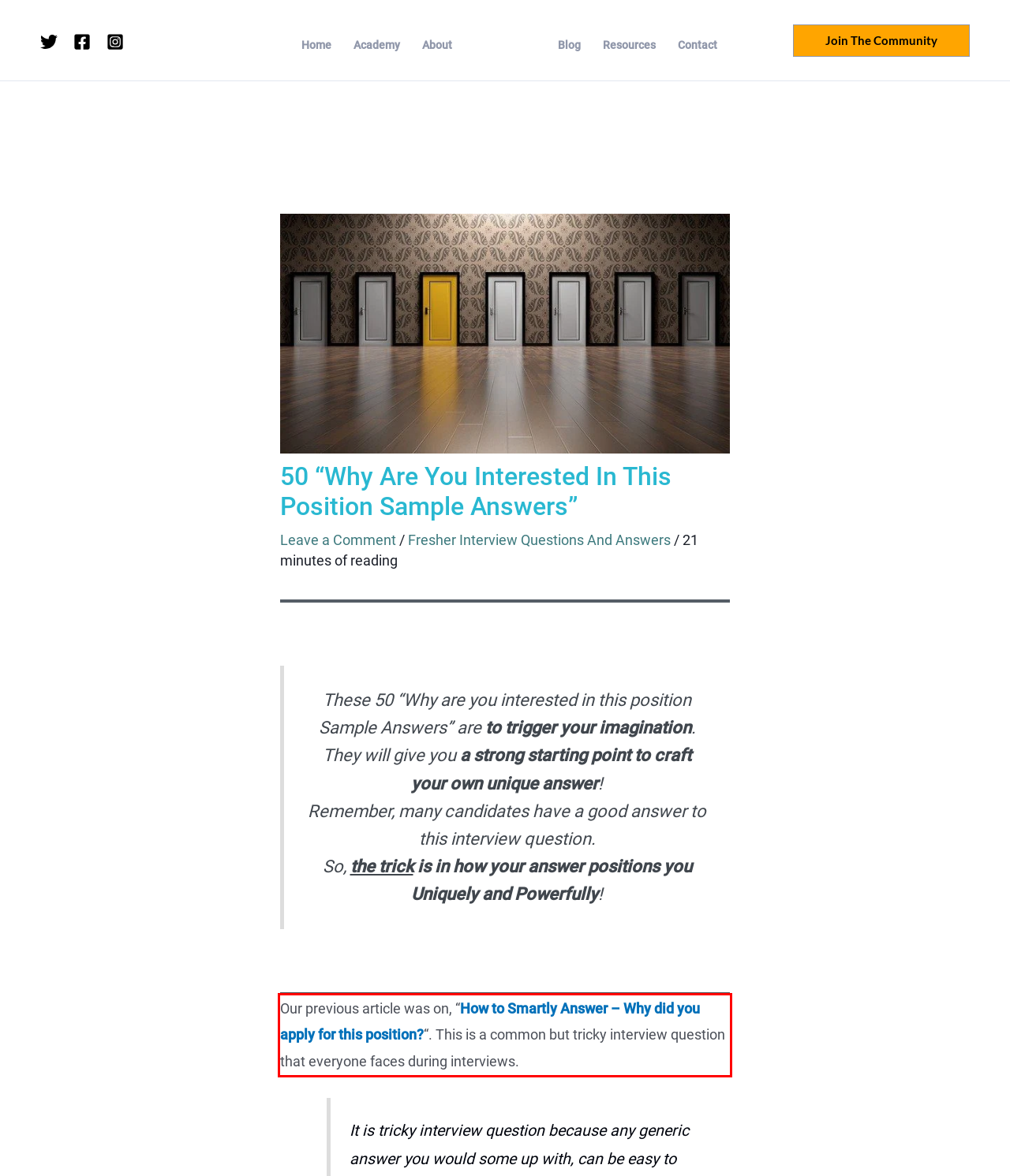You have a webpage screenshot with a red rectangle surrounding a UI element. Extract the text content from within this red bounding box.

Our previous article was on, “How to Smartly Answer – Why did you apply for this position?“. This is a common but tricky interview question that everyone faces during interviews.